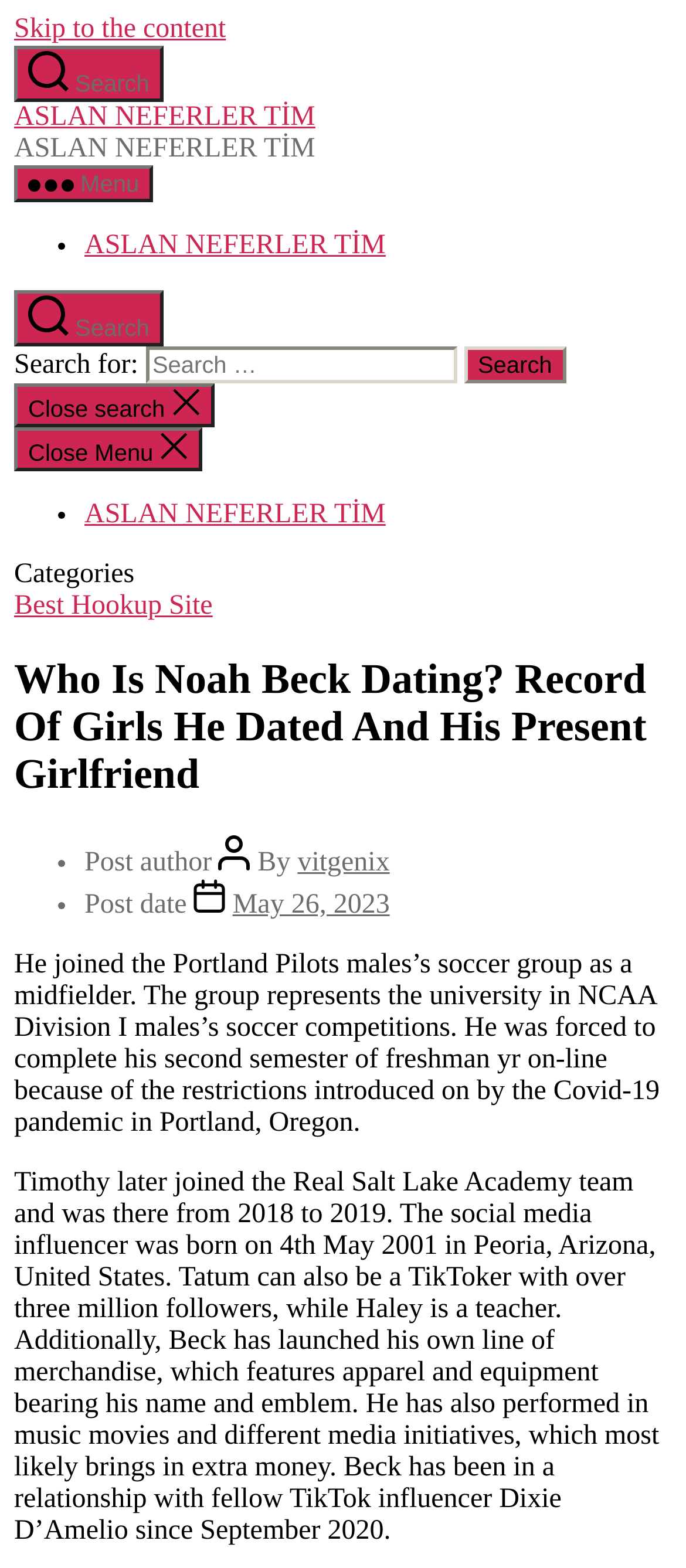Please specify the bounding box coordinates of the element that should be clicked to execute the given instruction: 'Close the search dialog'. Ensure the coordinates are four float numbers between 0 and 1, expressed as [left, top, right, bottom].

[0.021, 0.244, 0.312, 0.273]